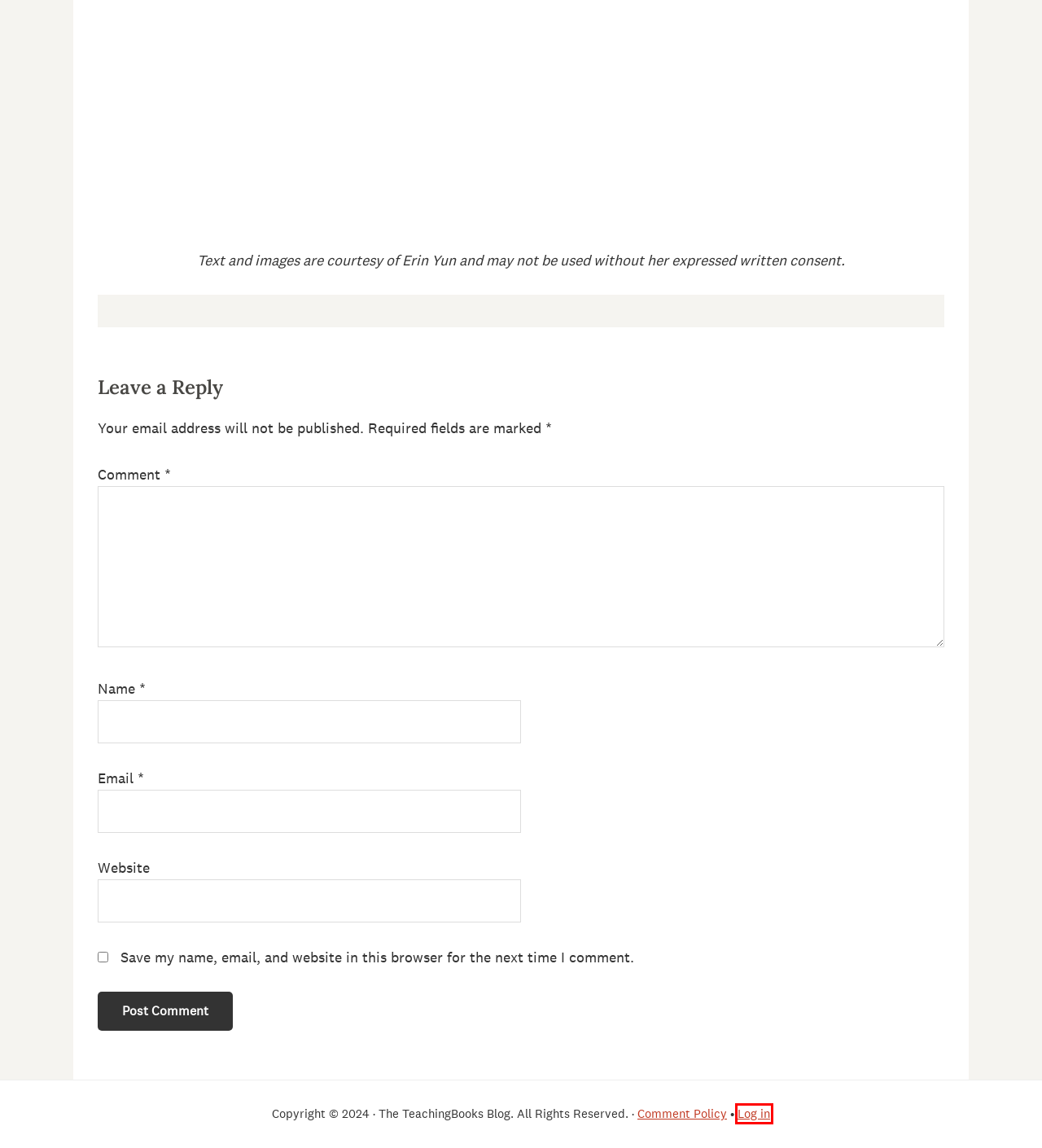You are provided with a screenshot of a webpage where a red rectangle bounding box surrounds an element. Choose the description that best matches the new webpage after clicking the element in the red bounding box. Here are the choices:
A. TeachingBooks in Action
B. Log In ‹ The TeachingBooks Blog — WordPress
C. TeachingBooks | To All the Boys I've Loved Before
D. Virtual Book Tours
E. Subscribe to The TeachingBooks Blog
F. Guest Author Blog Posts
G. TeachingBooks Comment Policy
H. TeachingBooks | Author & Book Resources to Support Reading Education

B